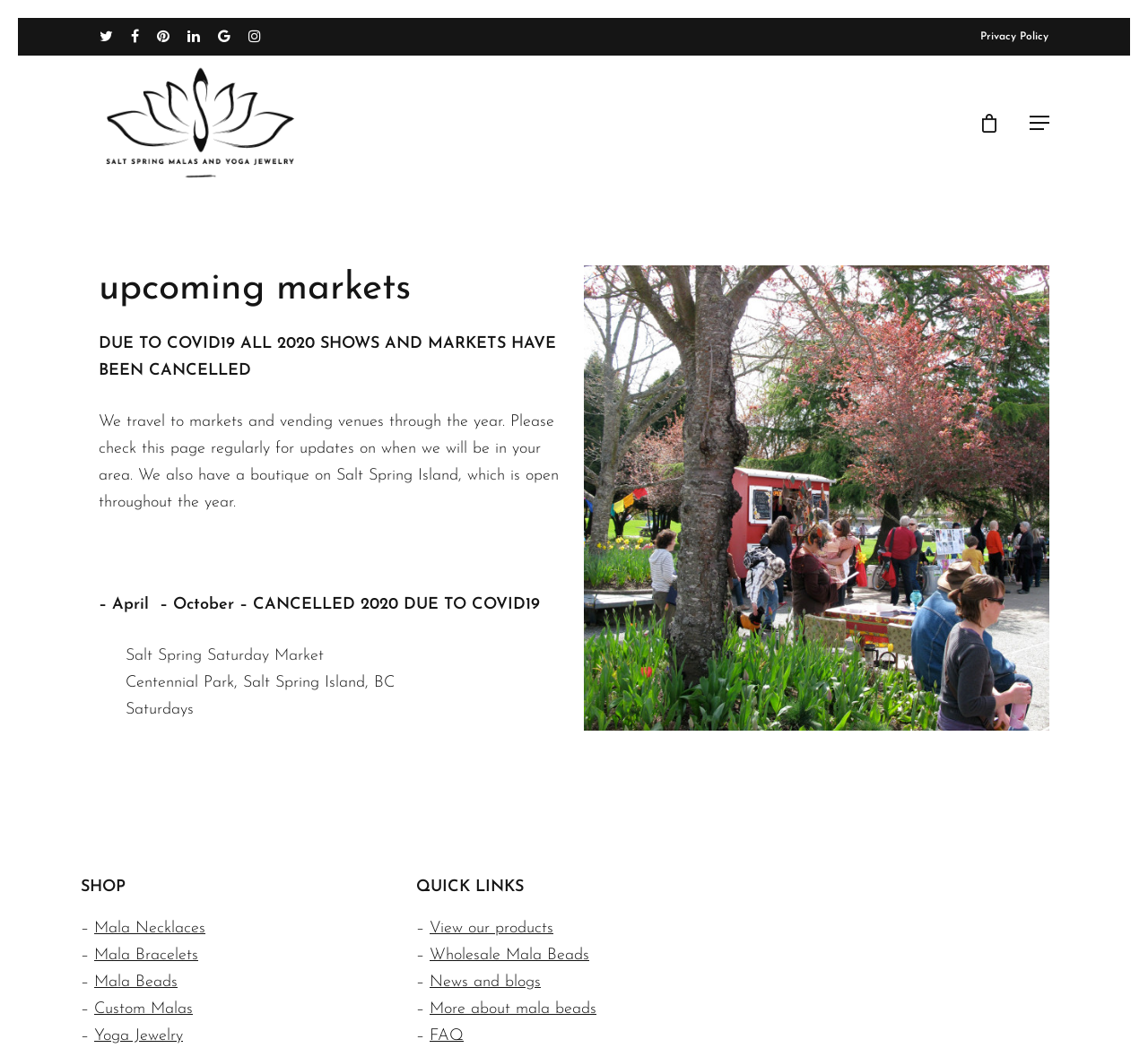For the following element description, predict the bounding box coordinates in the format (top-left x, top-left y, bottom-right x, bottom-right y). All values should be floating point numbers between 0 and 1. Description: Articles & News

[0.793, 0.498, 0.918, 0.524]